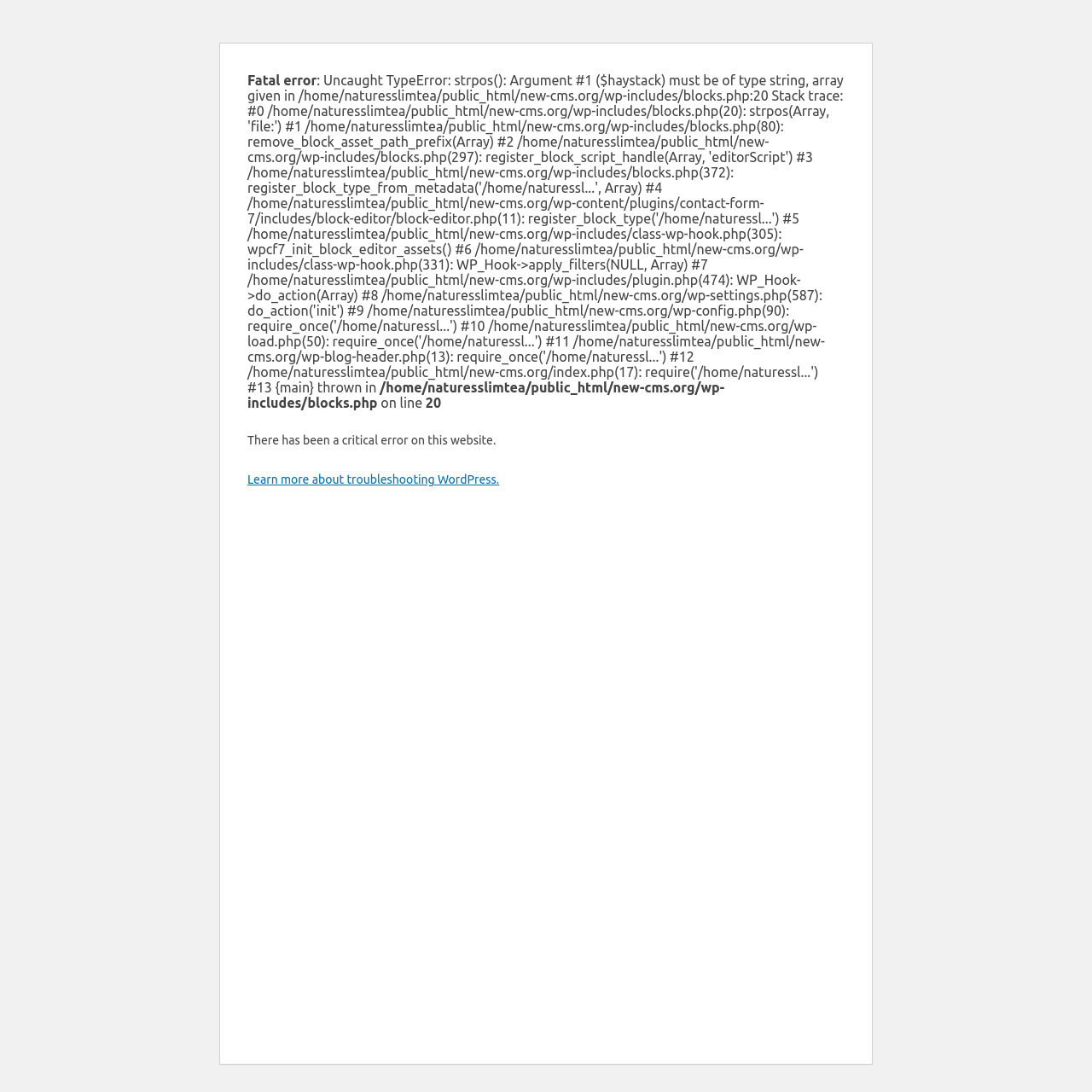Determine the bounding box coordinates for the UI element described. Format the coordinates as (top-left x, top-left y, bottom-right x, bottom-right y) and ensure all values are between 0 and 1. Element description: Learn more about troubleshooting WordPress.

[0.227, 0.433, 0.457, 0.445]